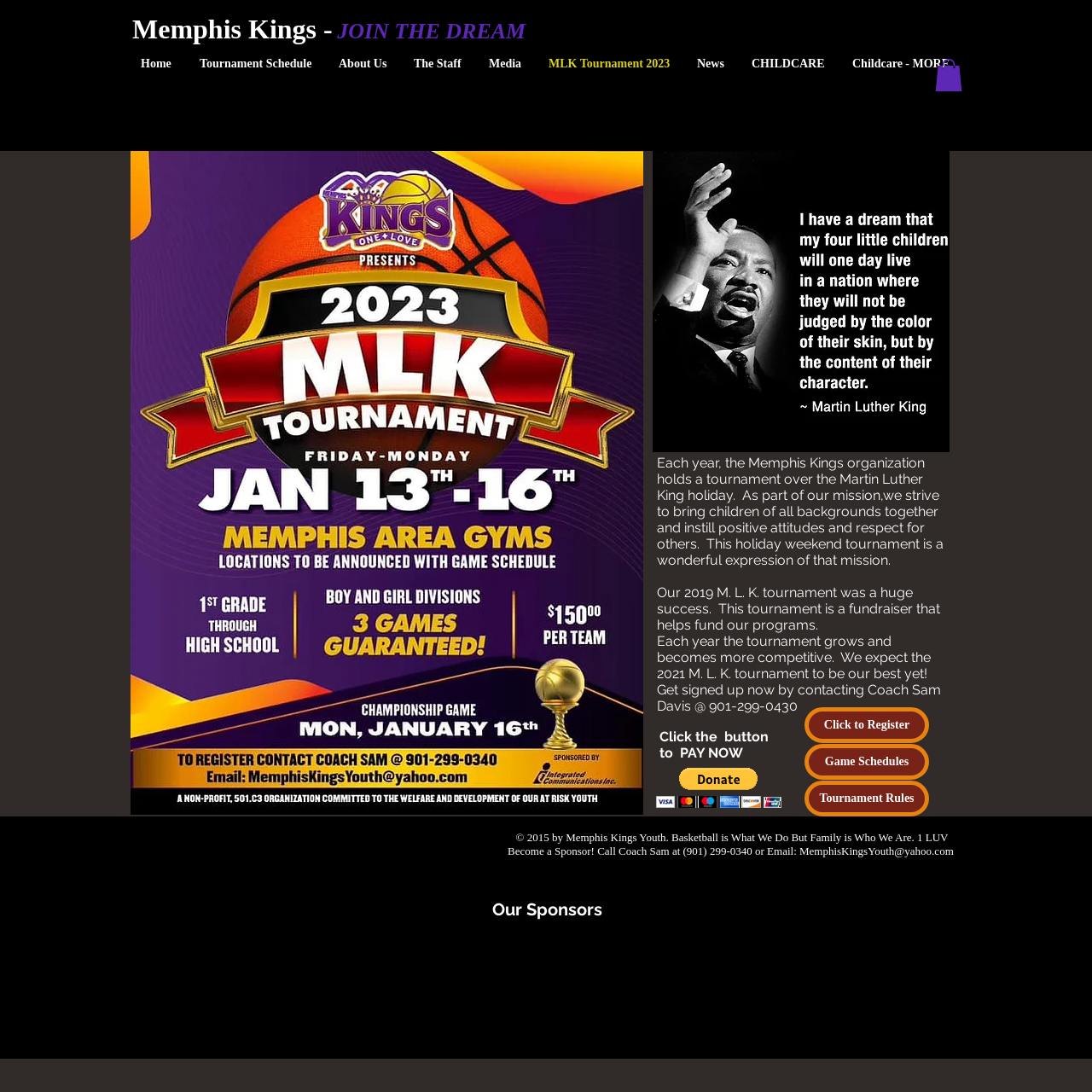Can you specify the bounding box coordinates of the area that needs to be clicked to fulfill the following instruction: "Click the 'Game Schedules' link"?

[0.737, 0.681, 0.851, 0.714]